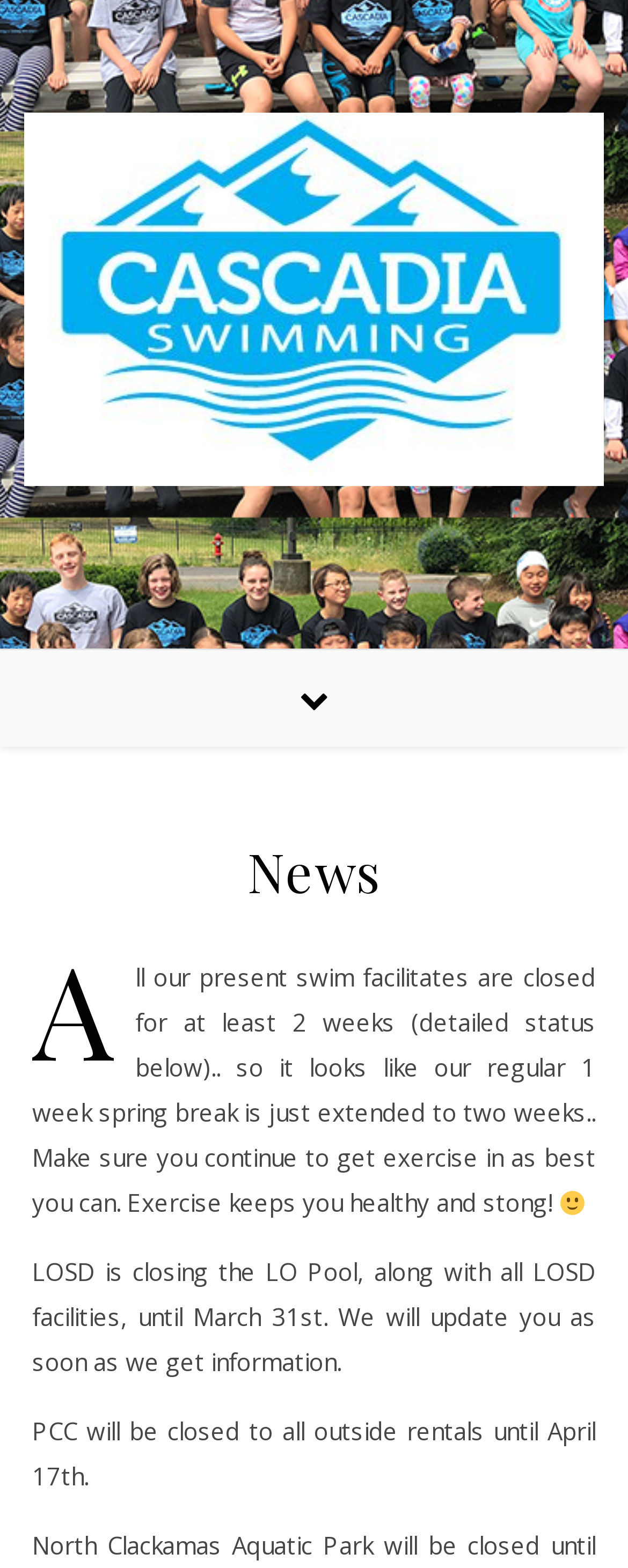Based on what you see in the screenshot, provide a thorough answer to this question: When will PCC reopen for outside rentals?

The text mentions 'PCC will be closed to all outside rentals until April 17th', which indicates that PCC will reopen for outside rentals on April 17th.